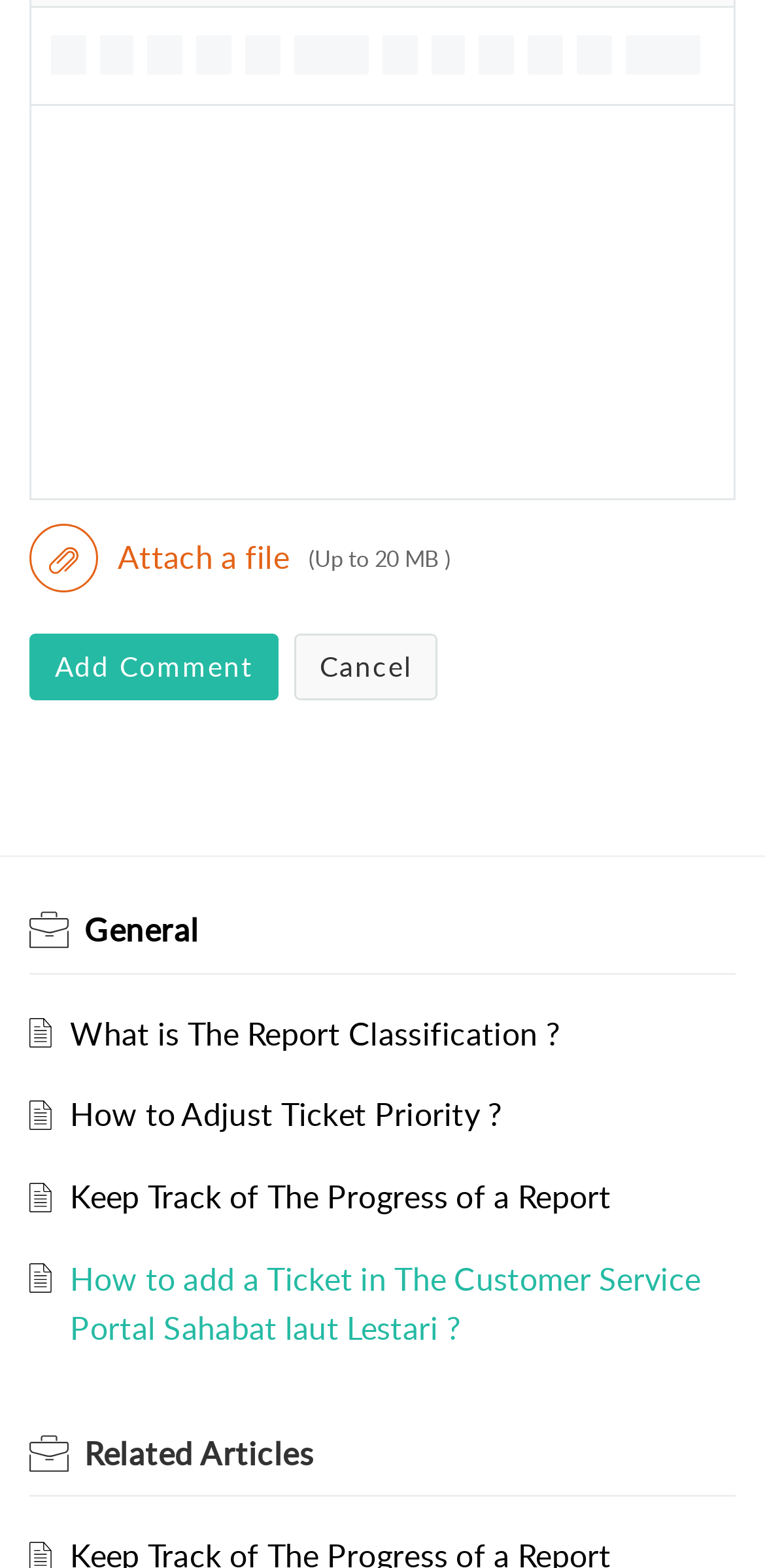Provide a short answer using a single word or phrase for the following question: 
What is the purpose of the image next to the 'Attach a file' label?

To attach a file